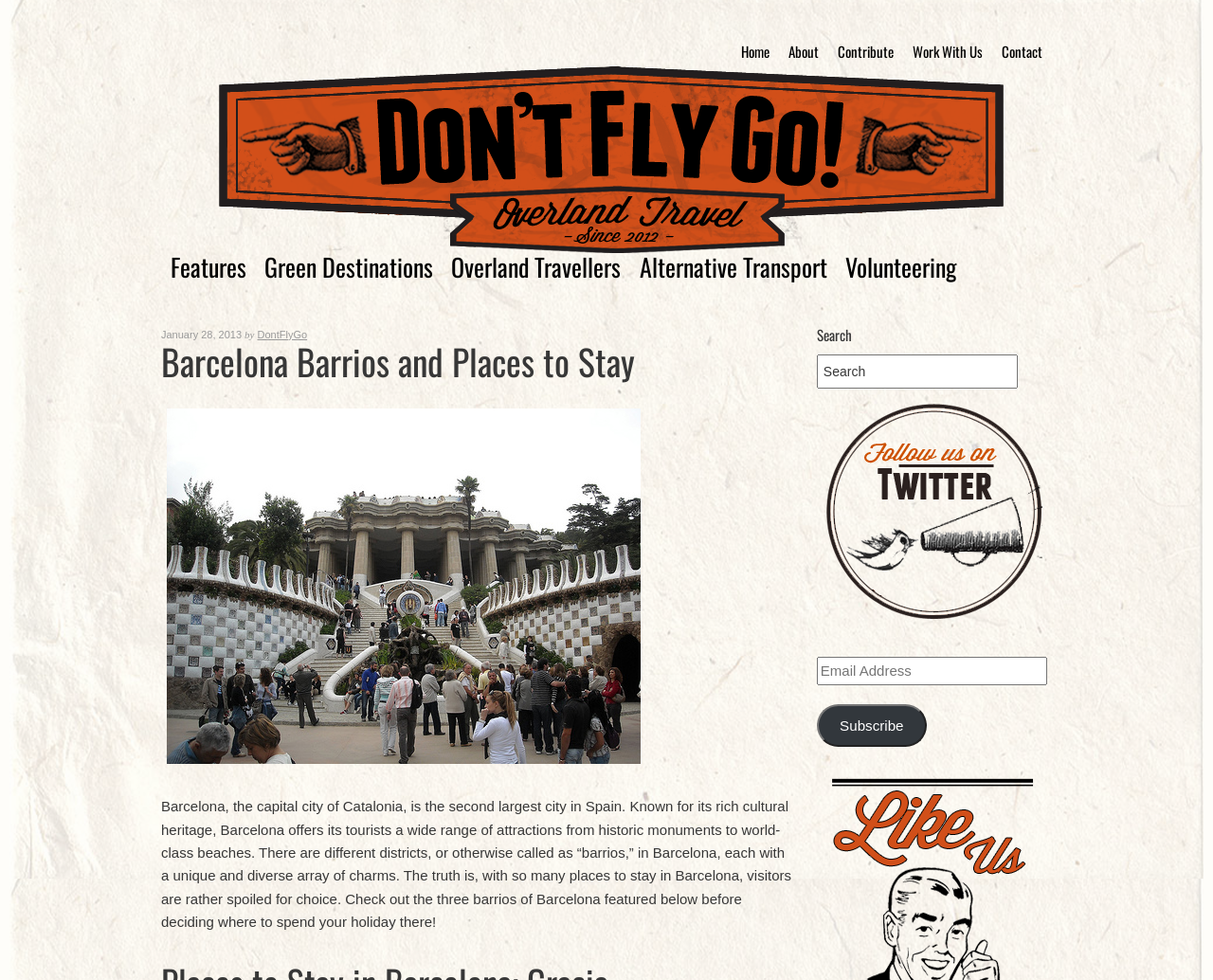Please identify the bounding box coordinates of the region to click in order to complete the task: "Click on the 'Home' link". The coordinates must be four float numbers between 0 and 1, specified as [left, top, right, bottom].

[0.603, 0.029, 0.642, 0.077]